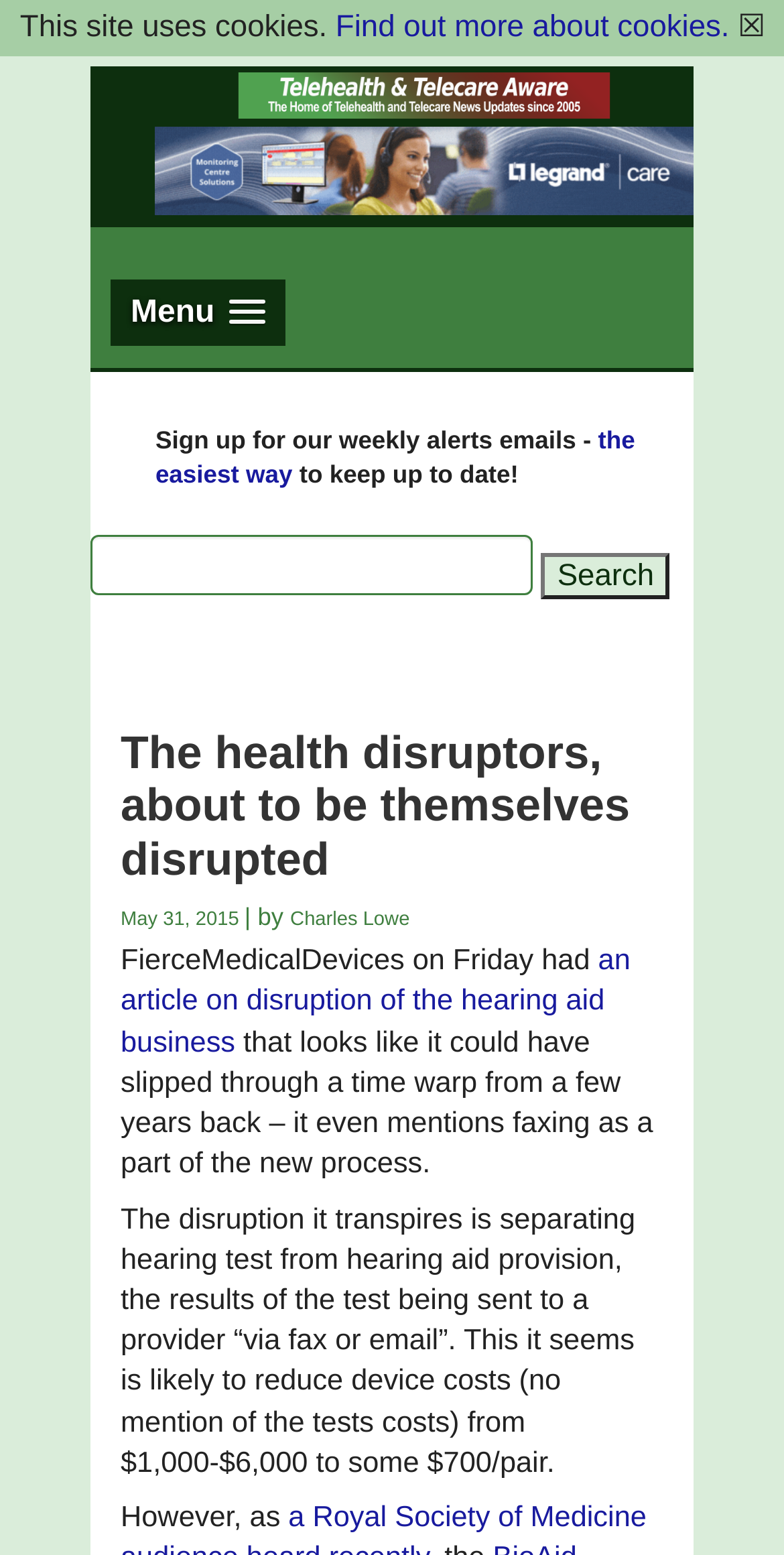Who is the author of the article?
Based on the image, provide your answer in one word or phrase.

Charles Lowe